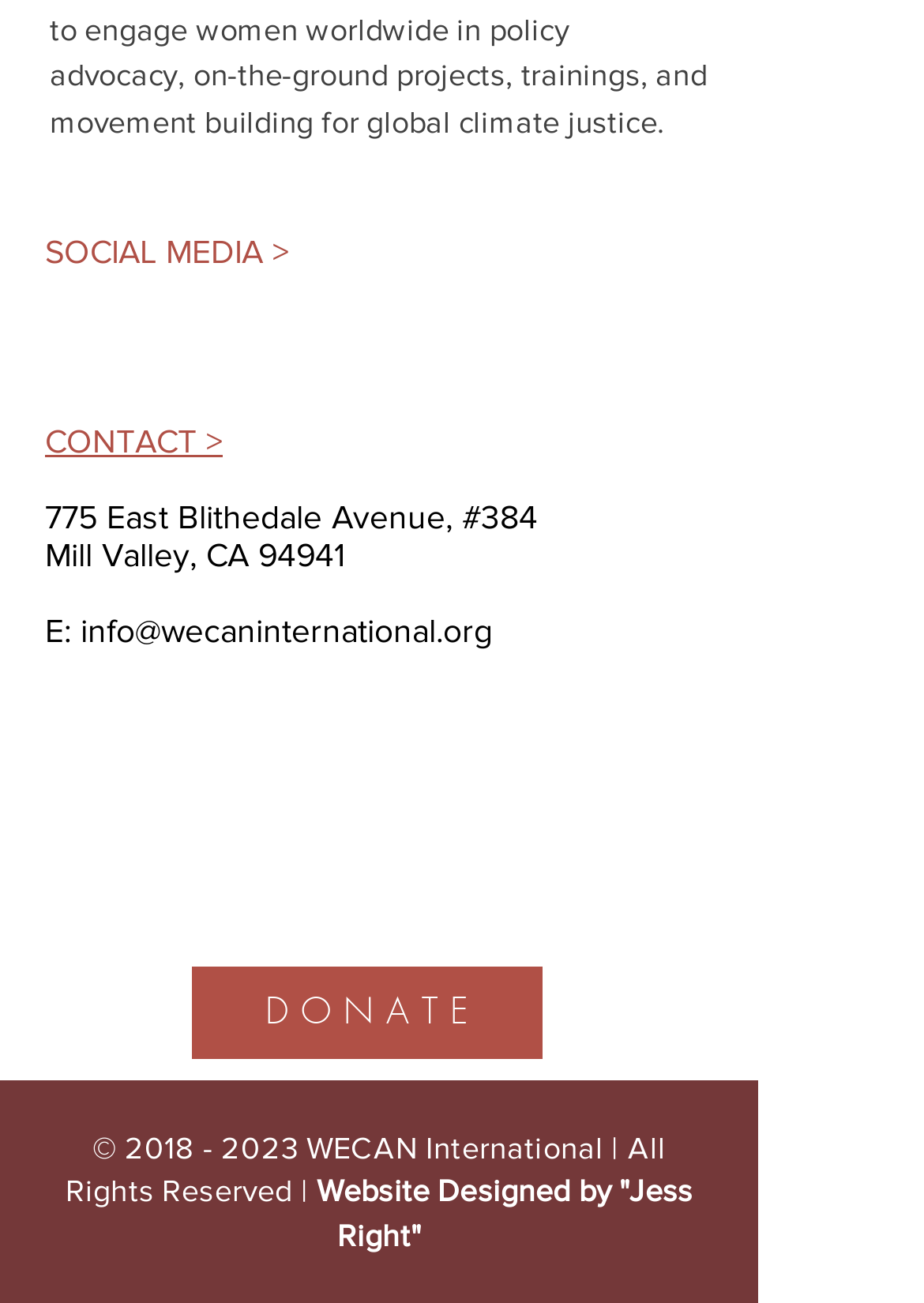Determine the bounding box coordinates of the element that should be clicked to execute the following command: "Check website copyright".

[0.1, 0.868, 0.135, 0.895]